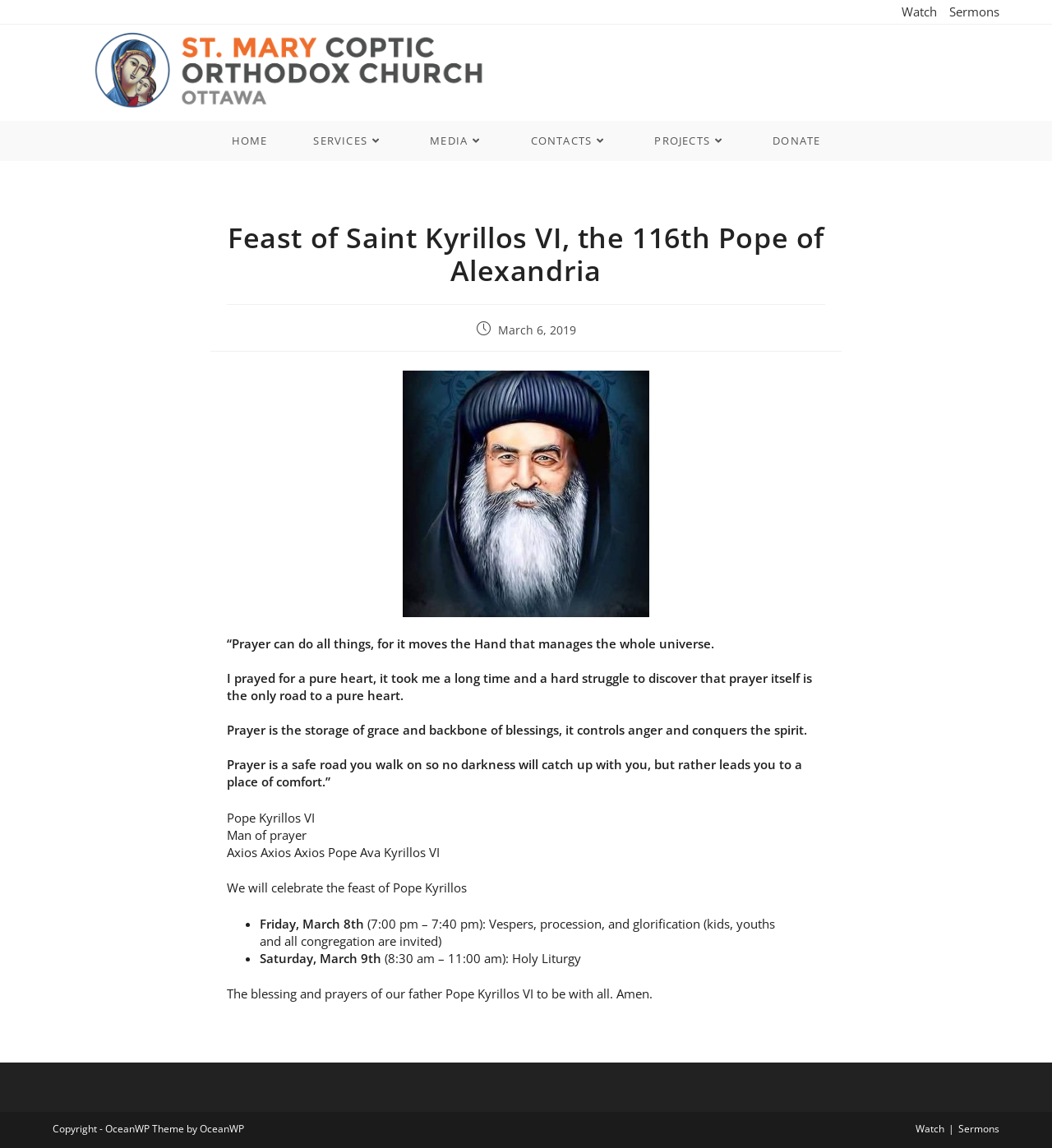Determine the bounding box coordinates of the element's region needed to click to follow the instruction: "Click on the 'DONATE' button". Provide these coordinates as four float numbers between 0 and 1, formatted as [left, top, right, bottom].

[0.713, 0.105, 0.802, 0.14]